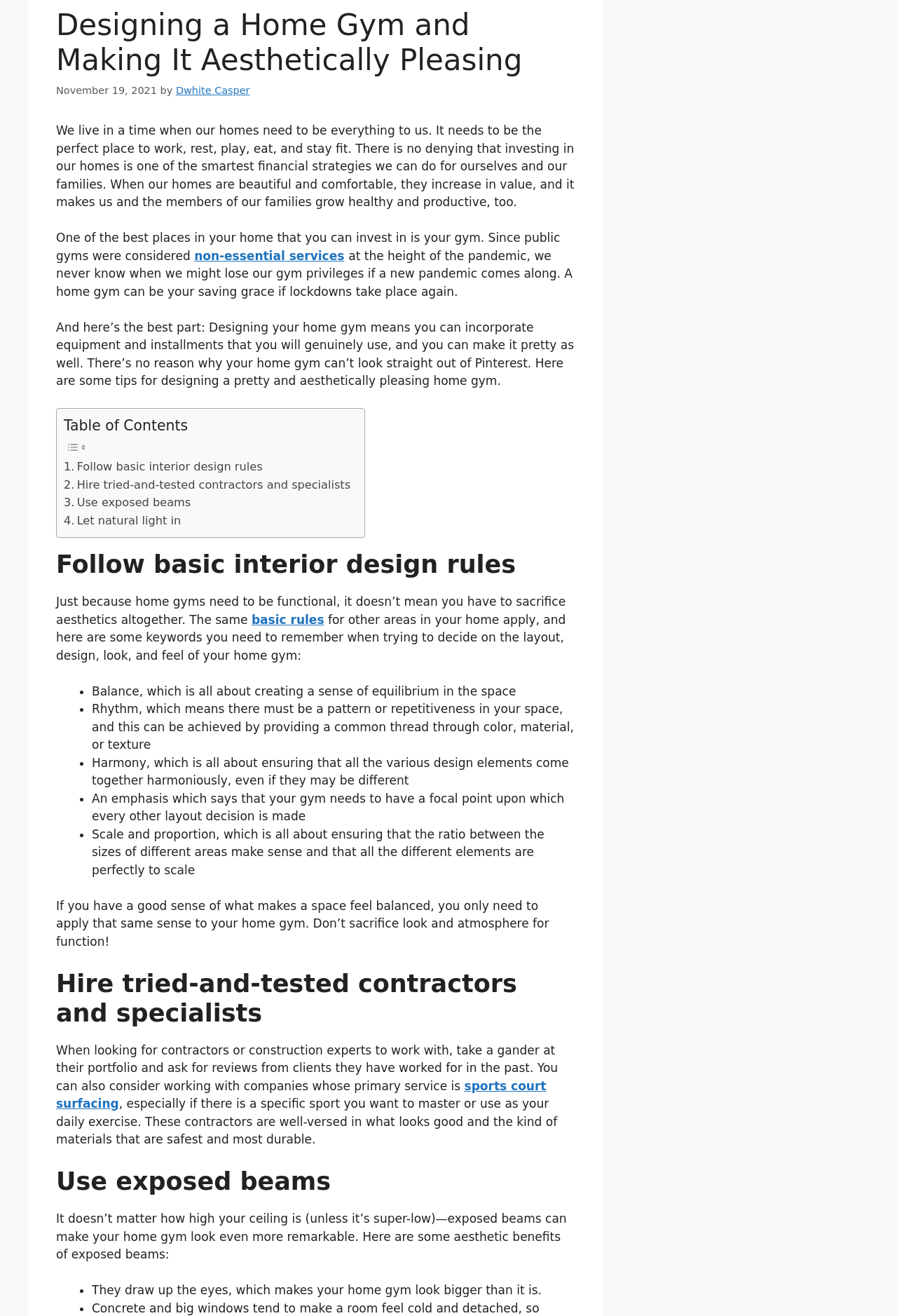Please locate the UI element described by "Hire tried-and-tested contractors and specialists" and provide its bounding box coordinates.

[0.071, 0.362, 0.391, 0.375]